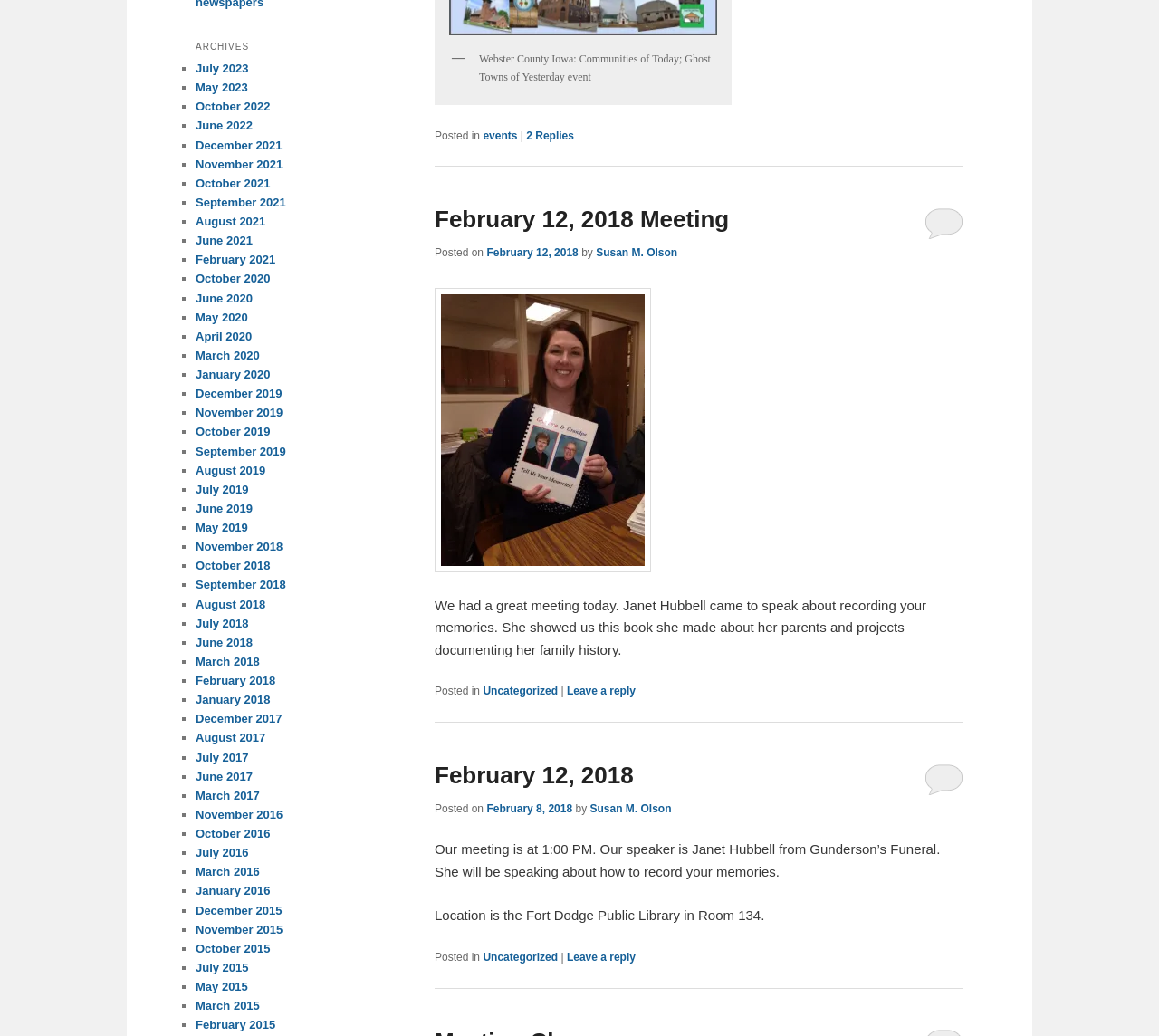What is the title of the event mentioned?
Kindly answer the question with as much detail as you can.

The title of the event mentioned is 'Webster County Iowa: Communities of Today; Ghost Towns of Yesterday event', which is obtained from the StaticText element with ID 1018.